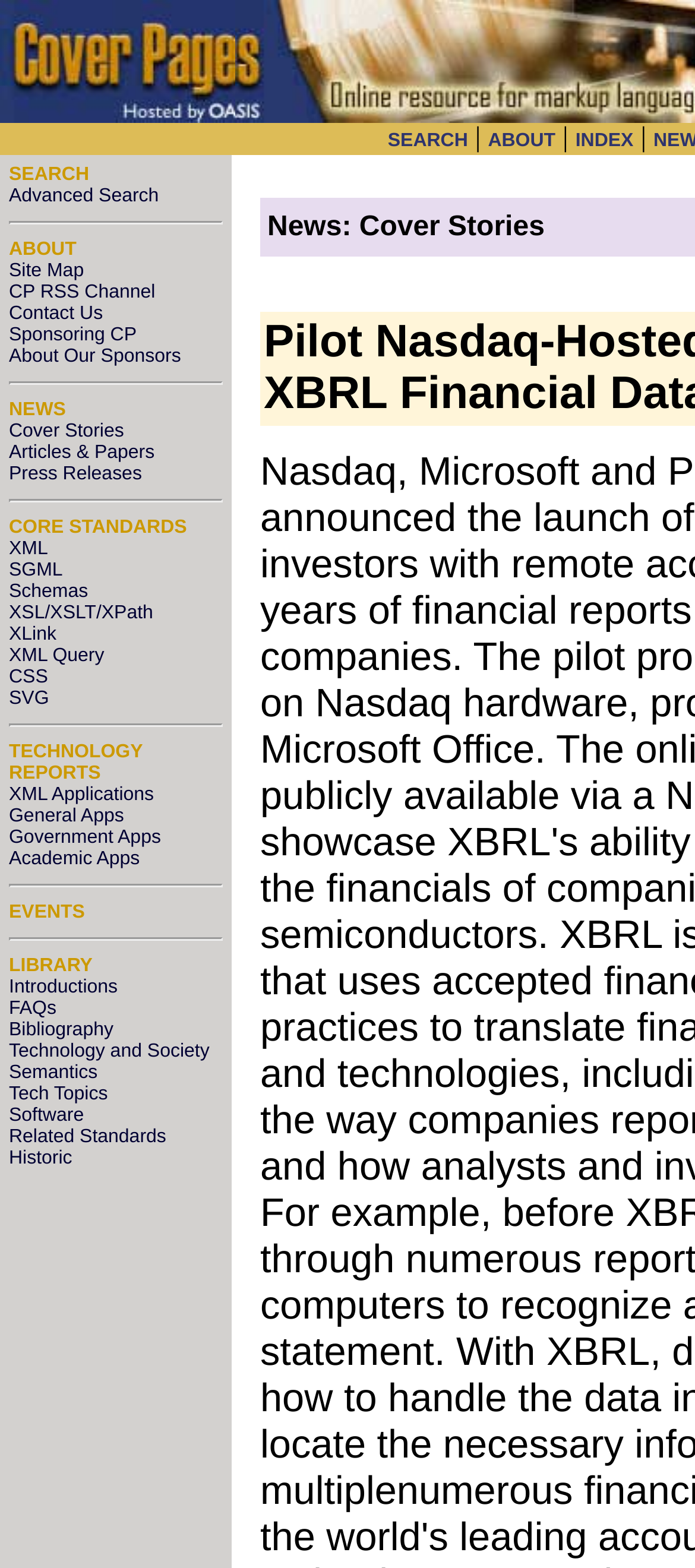Determine the bounding box coordinates for the area you should click to complete the following instruction: "Visit 'ABOUT' page".

[0.702, 0.083, 0.799, 0.097]